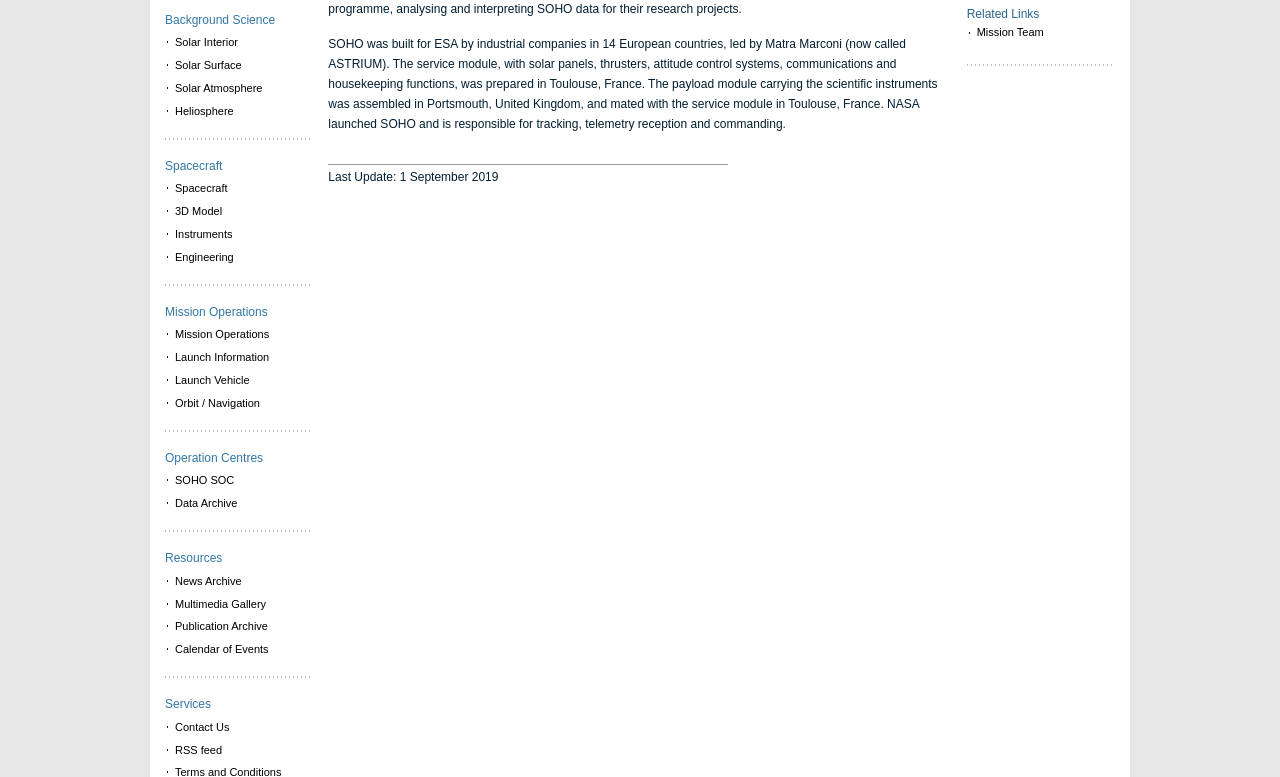Highlight the bounding box of the UI element that corresponds to this description: "SOHO SOC Data Archive".

[0.129, 0.604, 0.242, 0.663]